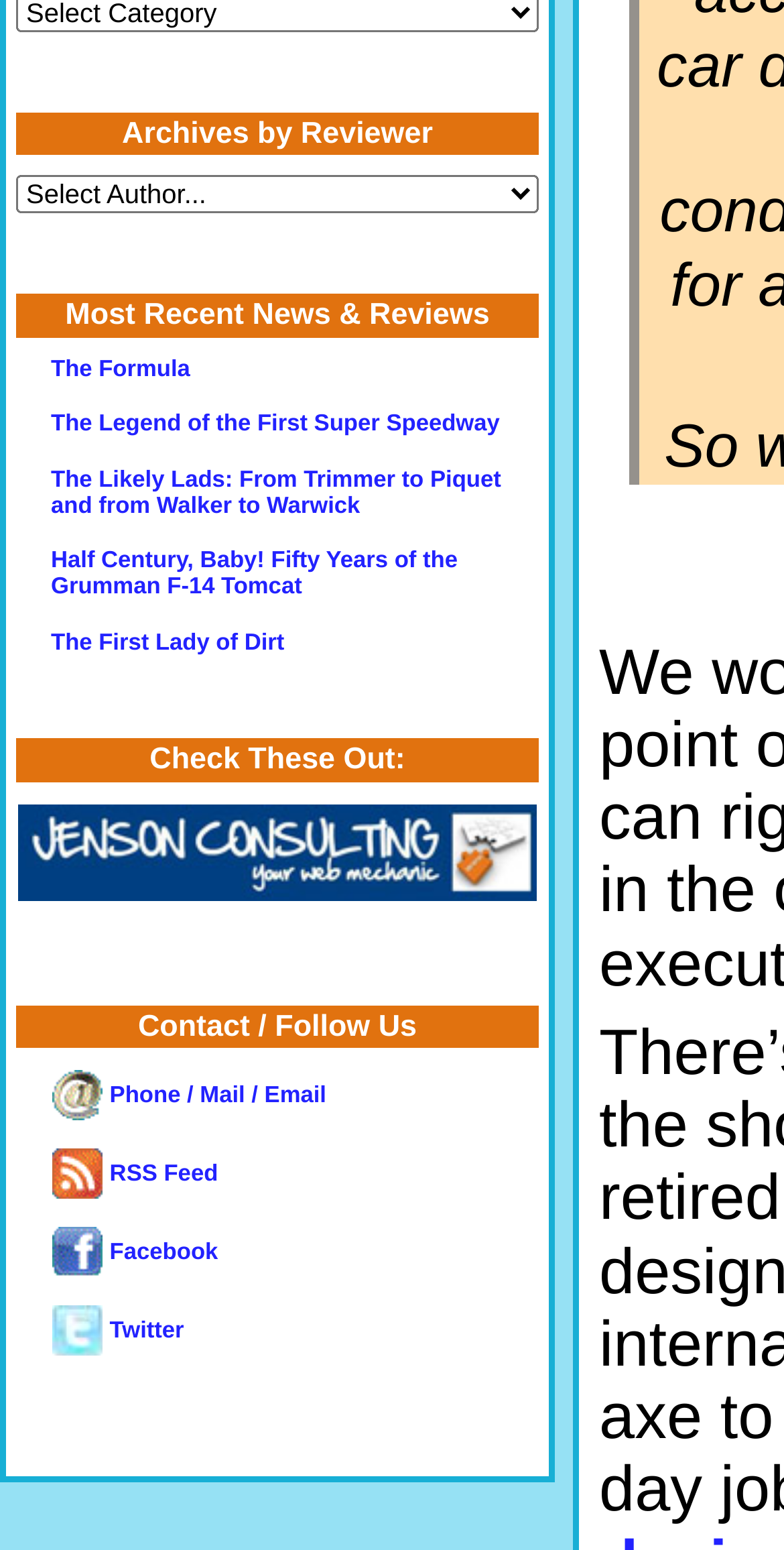Please determine the bounding box coordinates for the element that should be clicked to follow these instructions: "Select a reviewer from the dropdown".

[0.021, 0.113, 0.687, 0.138]